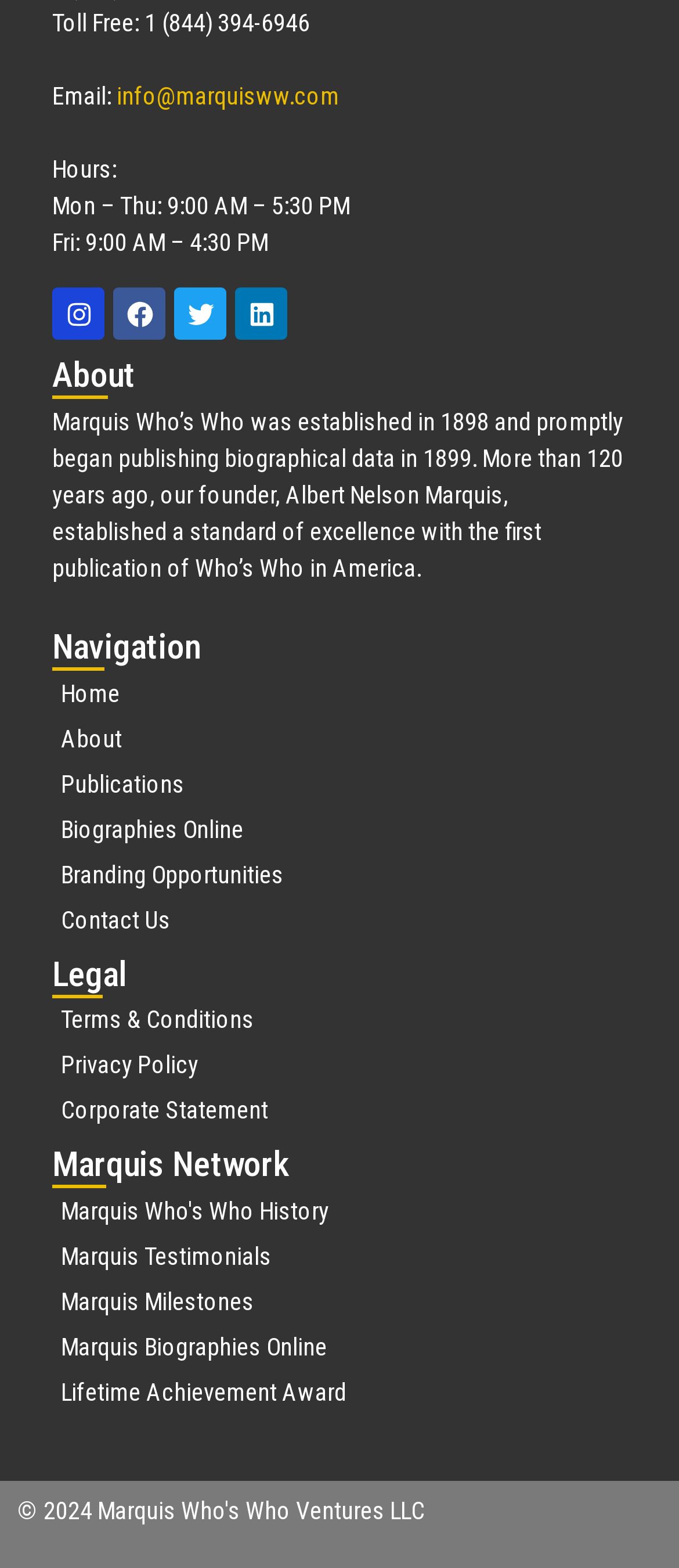Determine the bounding box coordinates for the area that should be clicked to carry out the following instruction: "get updates from IRLE".

None